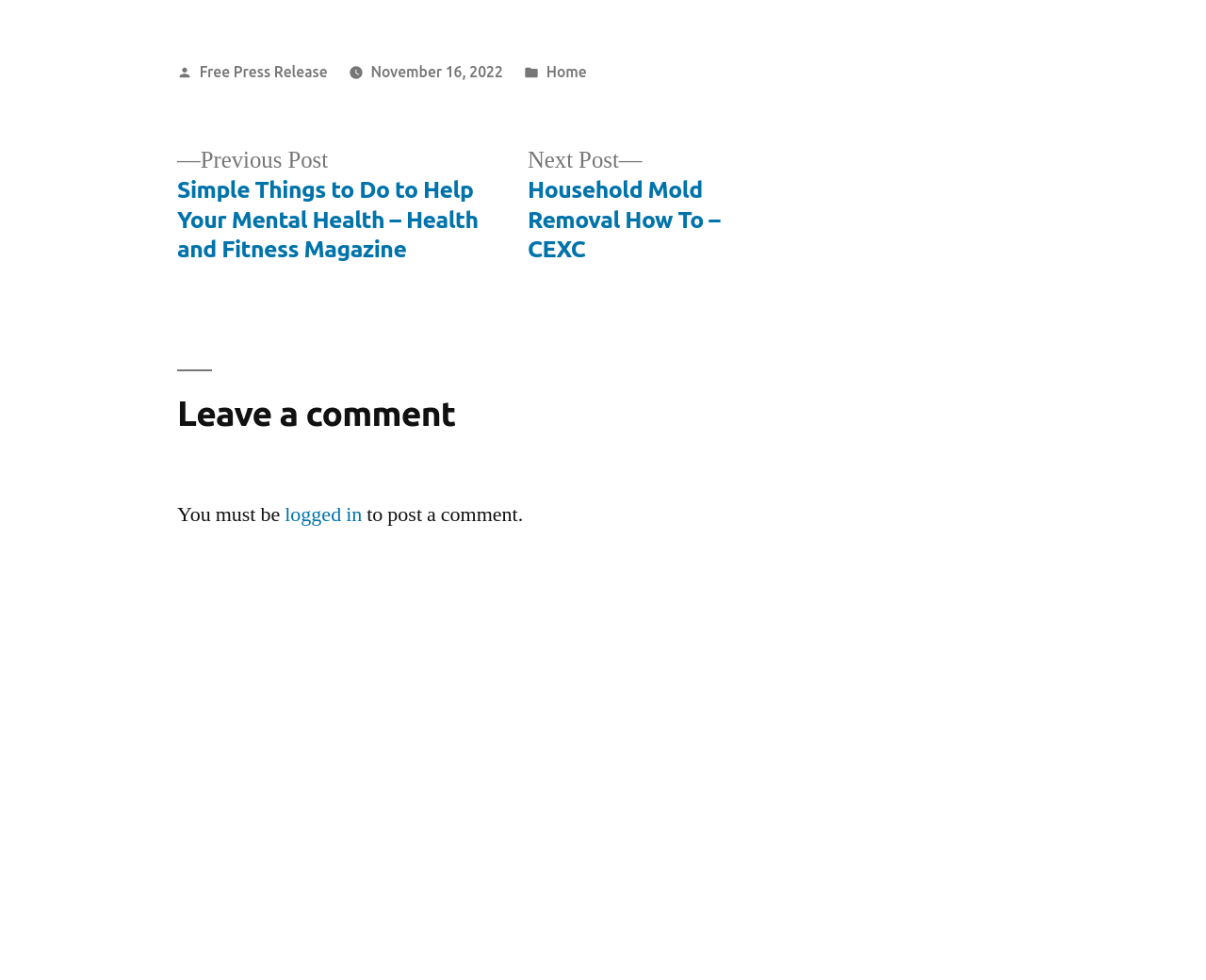Given the description of the UI element: "Home", predict the bounding box coordinates in the form of [left, top, right, bottom], with each value being a float between 0 and 1.

[0.453, 0.064, 0.486, 0.081]